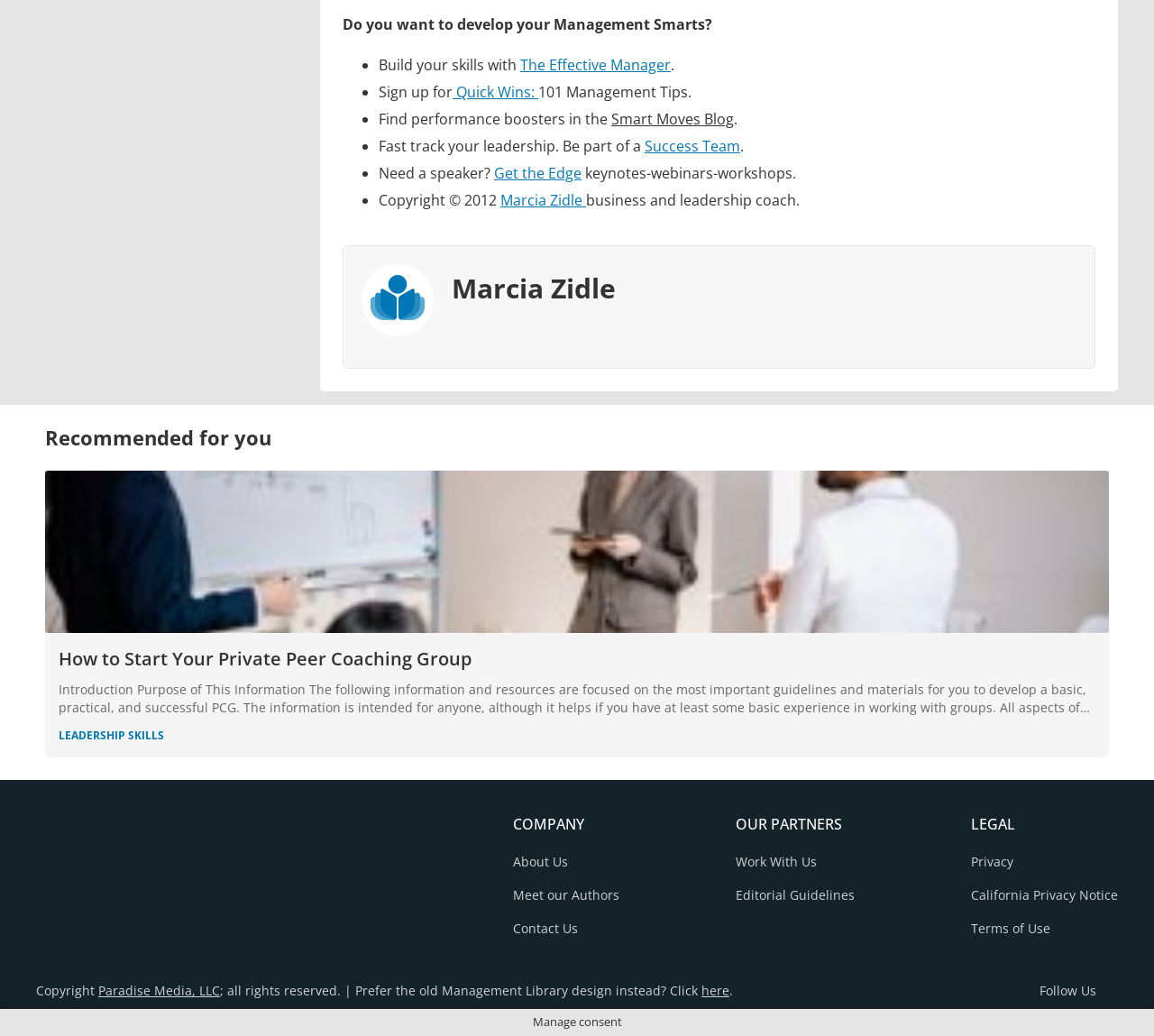What is the name of the business and leadership coach?
From the image, provide a succinct answer in one word or a short phrase.

Marcia Zidle